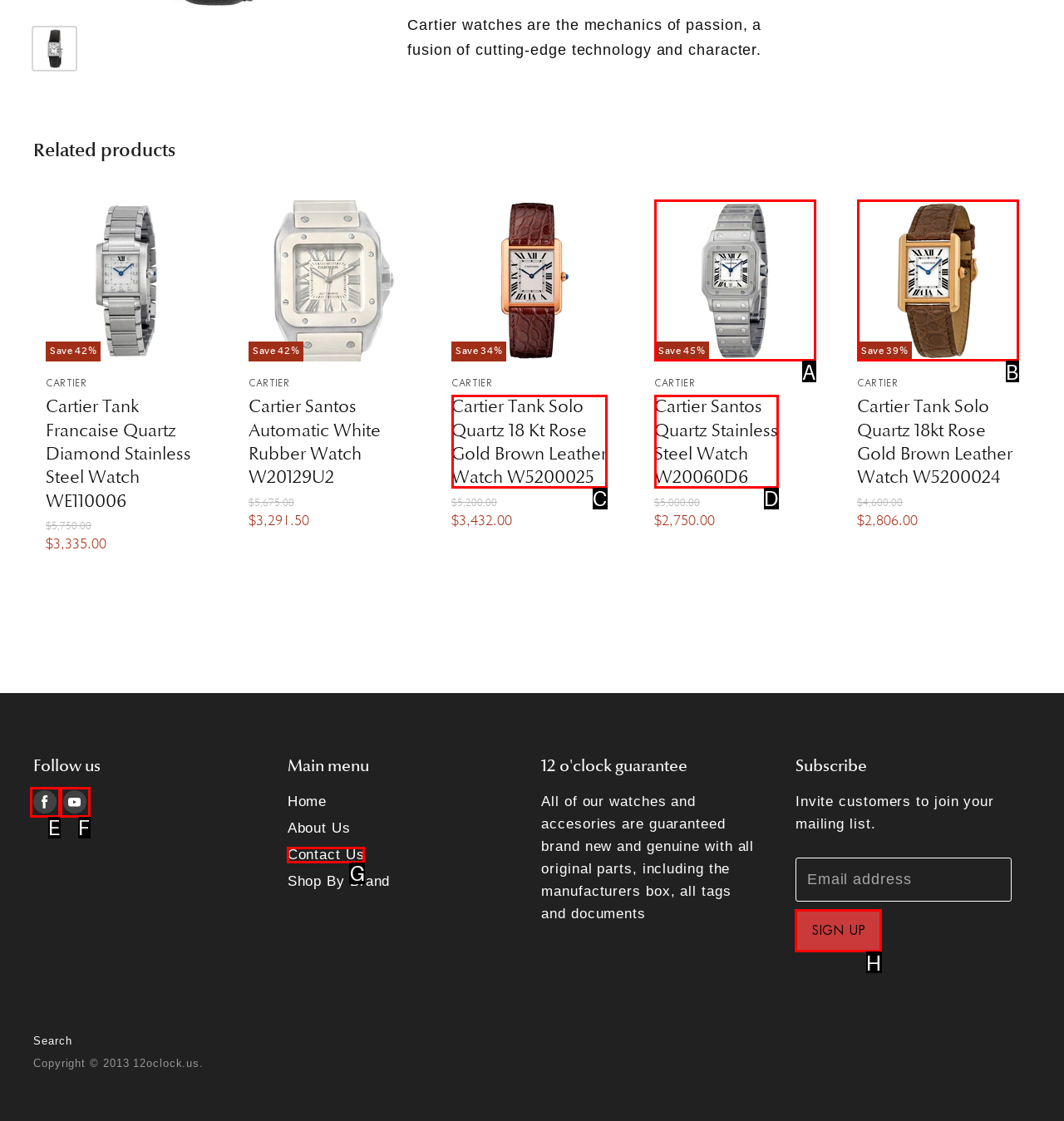Choose the HTML element that corresponds to the description: Sign up
Provide the answer by selecting the letter from the given choices.

H